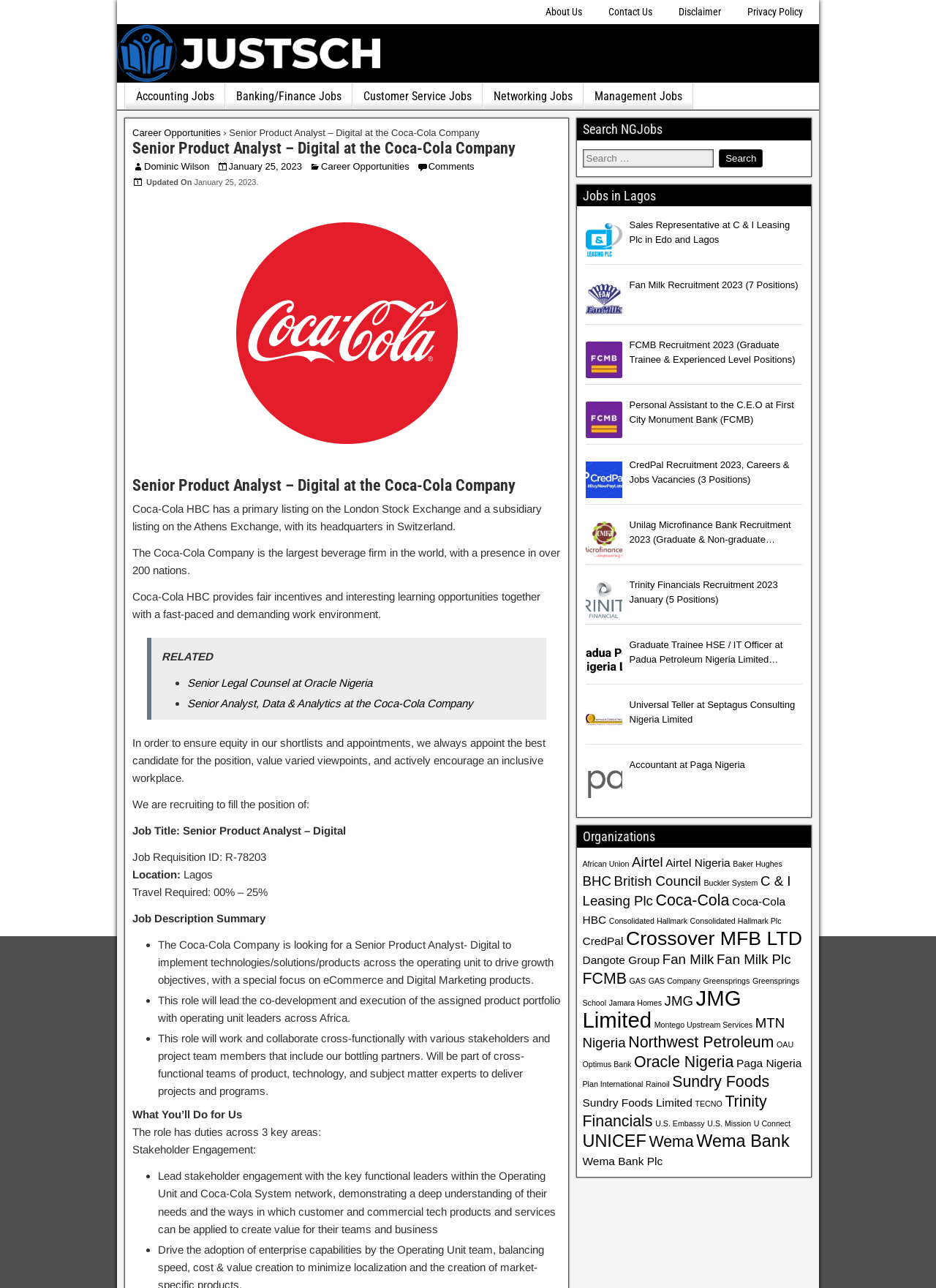Find the bounding box coordinates of the element to click in order to complete this instruction: "Search for jobs". The bounding box coordinates must be four float numbers between 0 and 1, denoted as [left, top, right, bottom].

[0.622, 0.113, 0.86, 0.132]